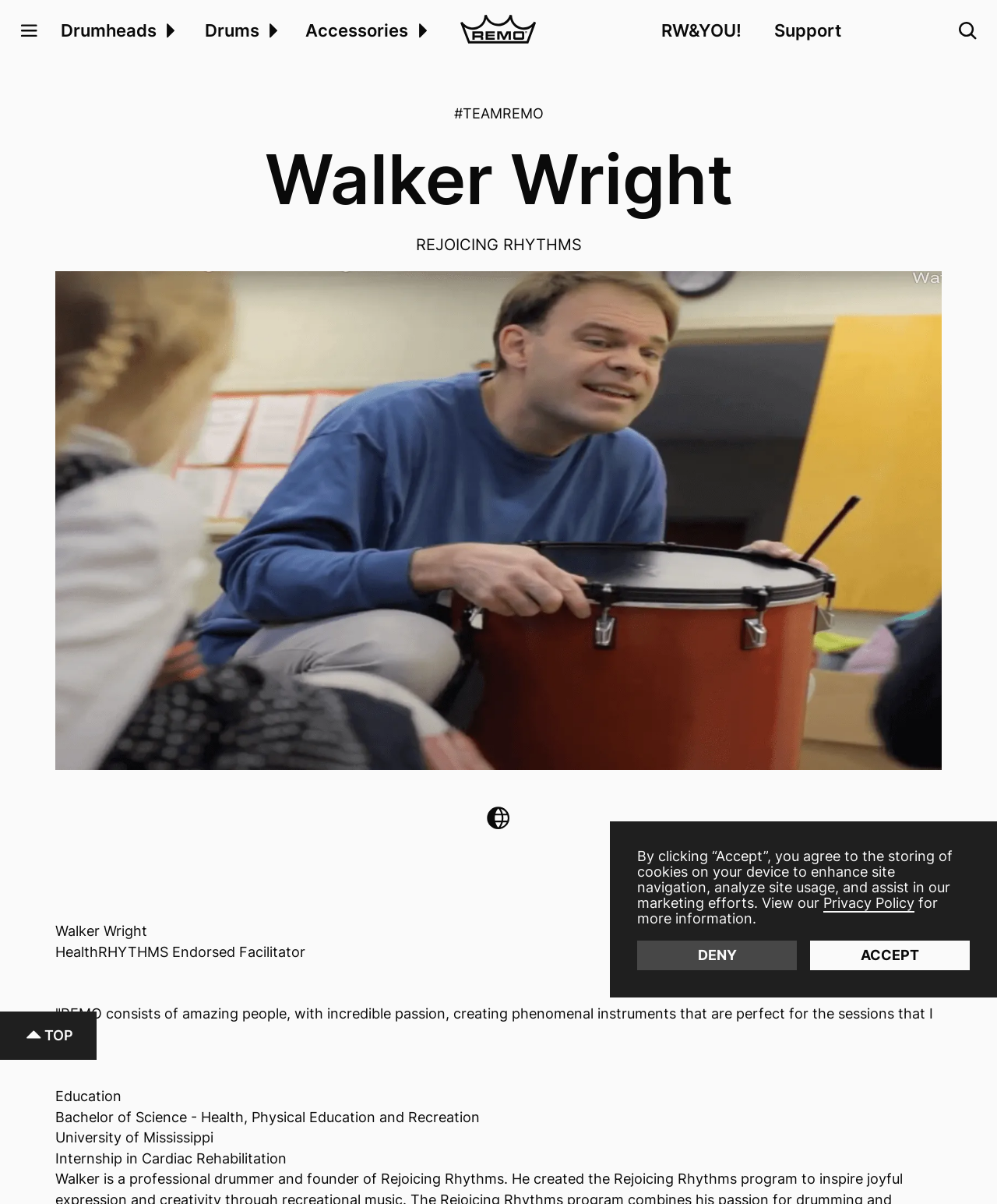Locate the bounding box coordinates of the area where you should click to accomplish the instruction: "Expand the 'Full Screen Menu'".

[0.0, 0.0, 0.059, 0.051]